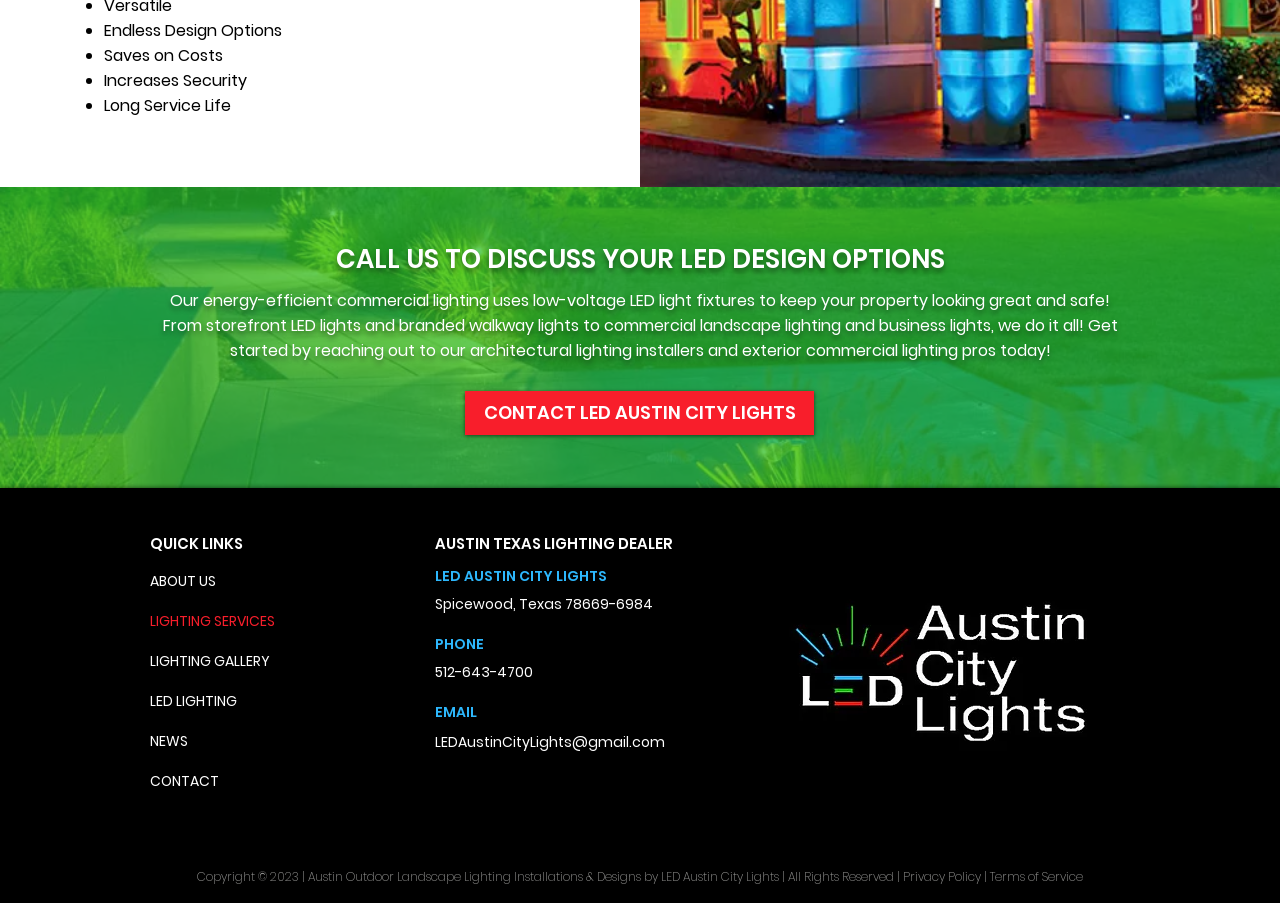Determine the bounding box coordinates for the region that must be clicked to execute the following instruction: "Visit the 'ABOUT US' page".

[0.117, 0.621, 0.334, 0.666]